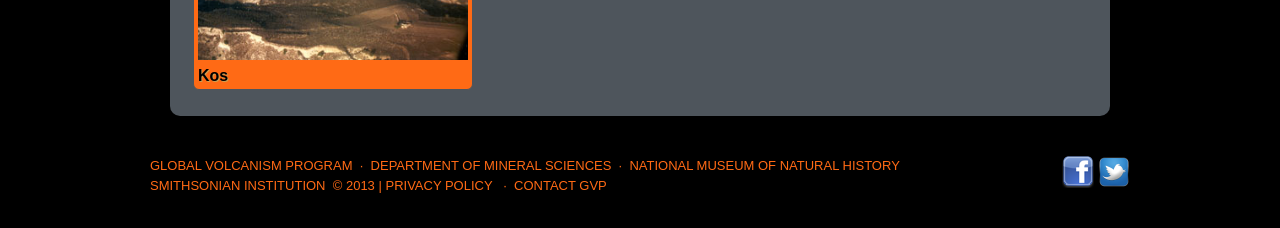Kindly determine the bounding box coordinates for the area that needs to be clicked to execute this instruction: "Visit the GLOBAL VOLCANISM PROGRAM".

[0.117, 0.691, 0.275, 0.757]